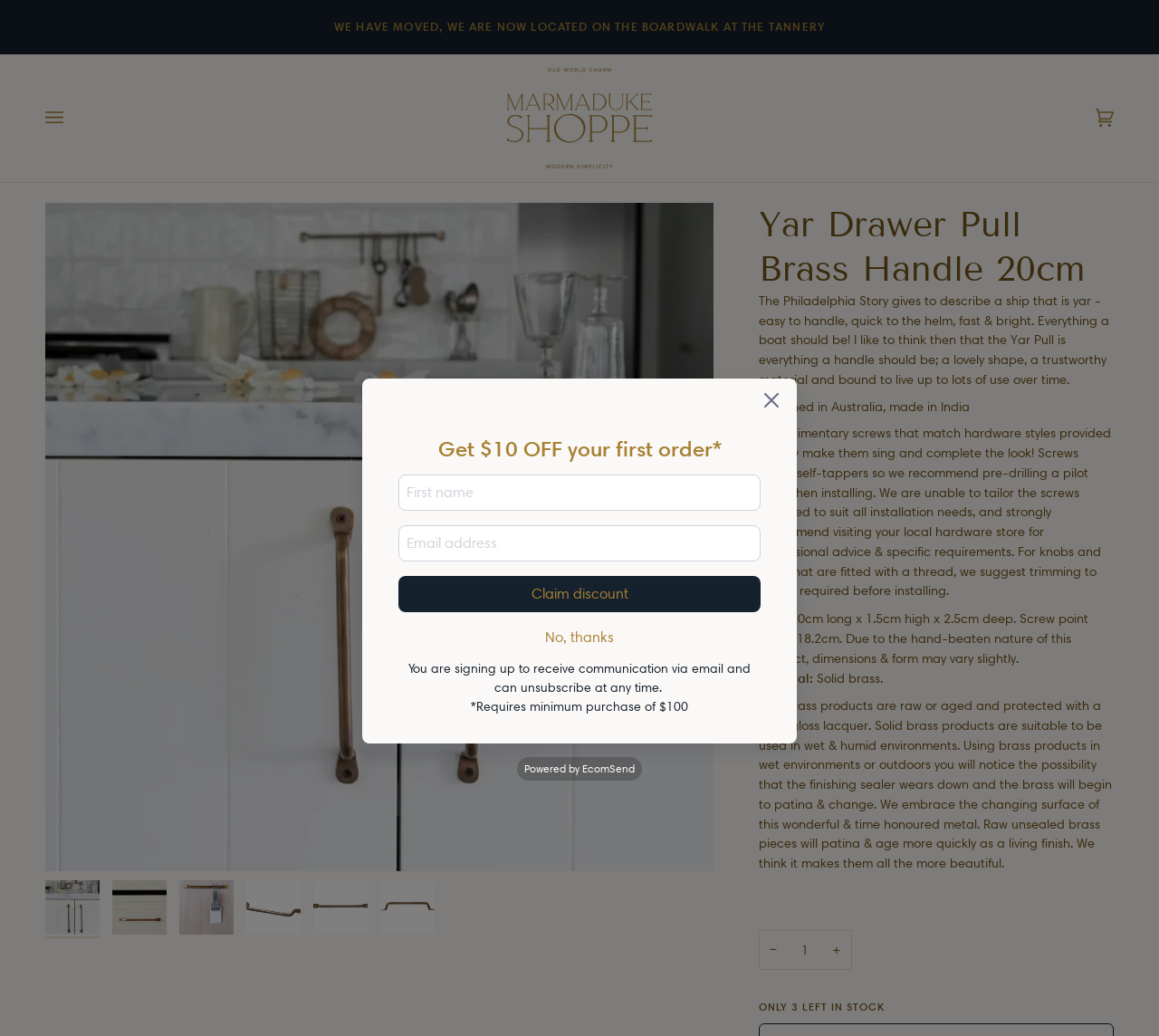Find the UI element described as: "placeholder="Email address"" and predict its bounding box coordinates. Ensure the coordinates are four float numbers between 0 and 1, [left, top, right, bottom].

[0.344, 0.507, 0.656, 0.542]